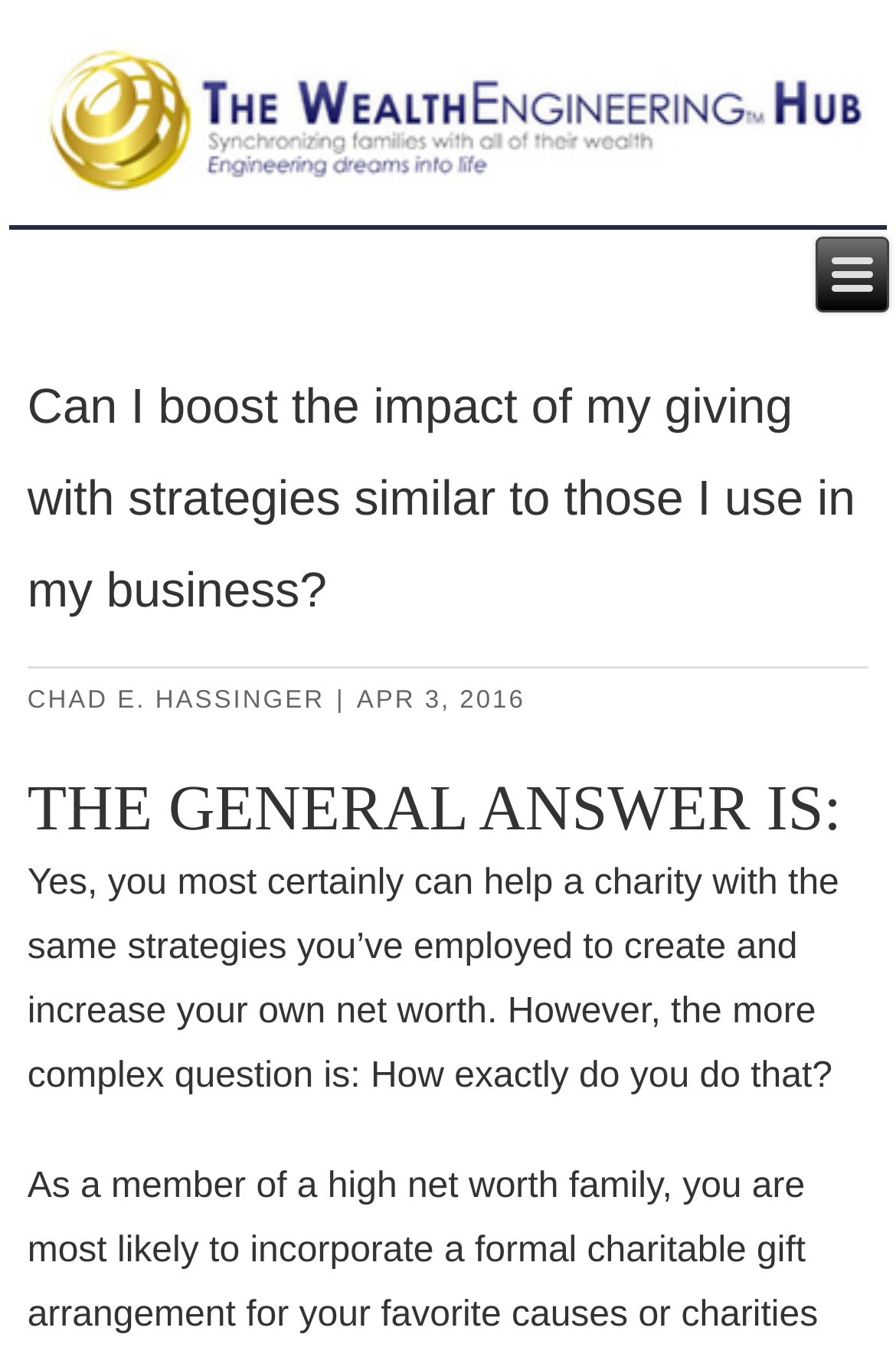What is the topic of the article?
Please give a detailed answer to the question using the information shown in the image.

Based on the content of the webpage, specifically the heading 'Can I boost the impact of my giving with strategies similar to those I use in my business?' and the subsequent text, it can be inferred that the topic of the article is about boosting the impact of giving.